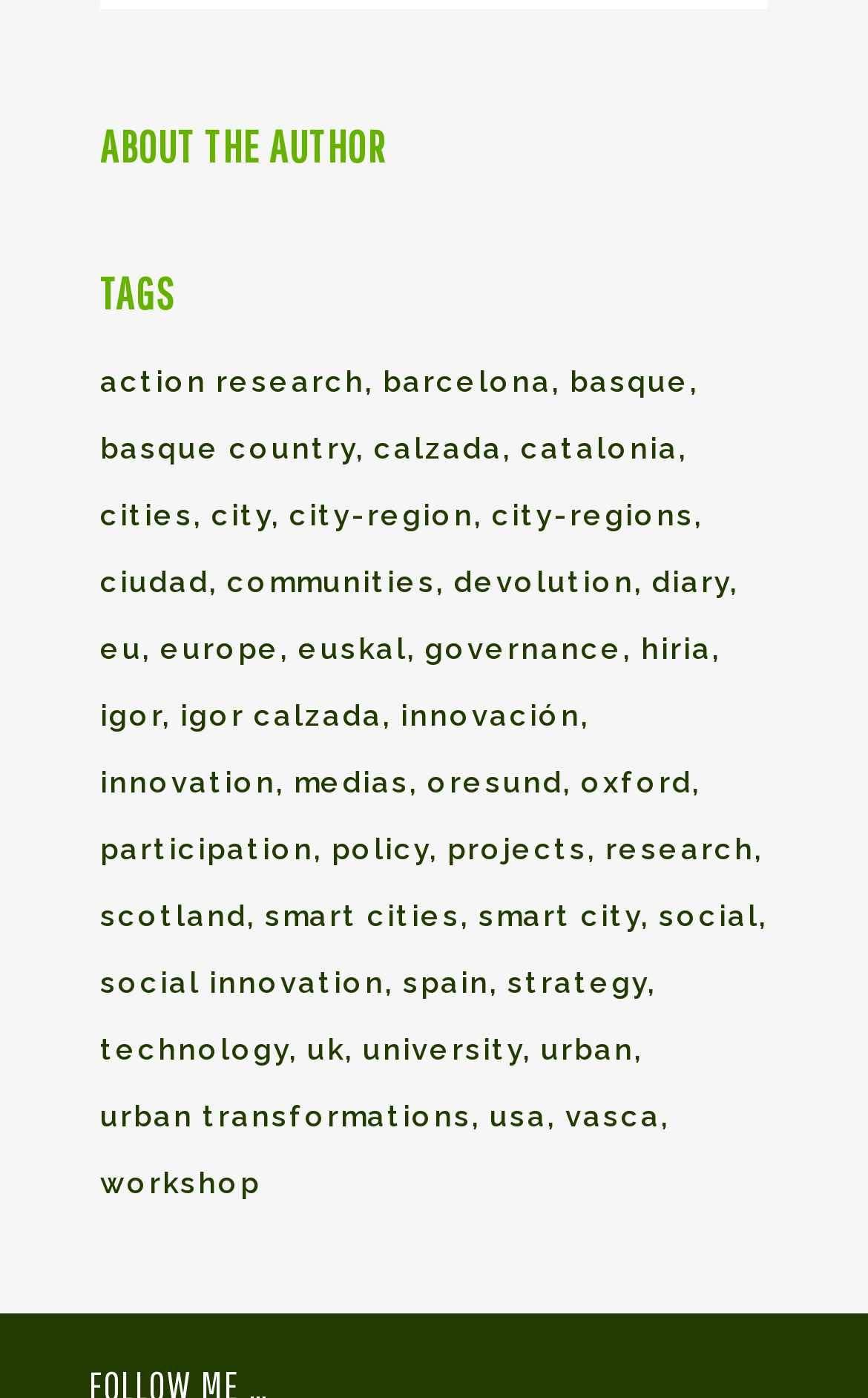How many items are related to 'smart cities'?
Answer the question with detailed information derived from the image.

I found a link with the text 'smart cities' and the description '(82 items)', which indicates that there are 82 items related to 'smart cities'.